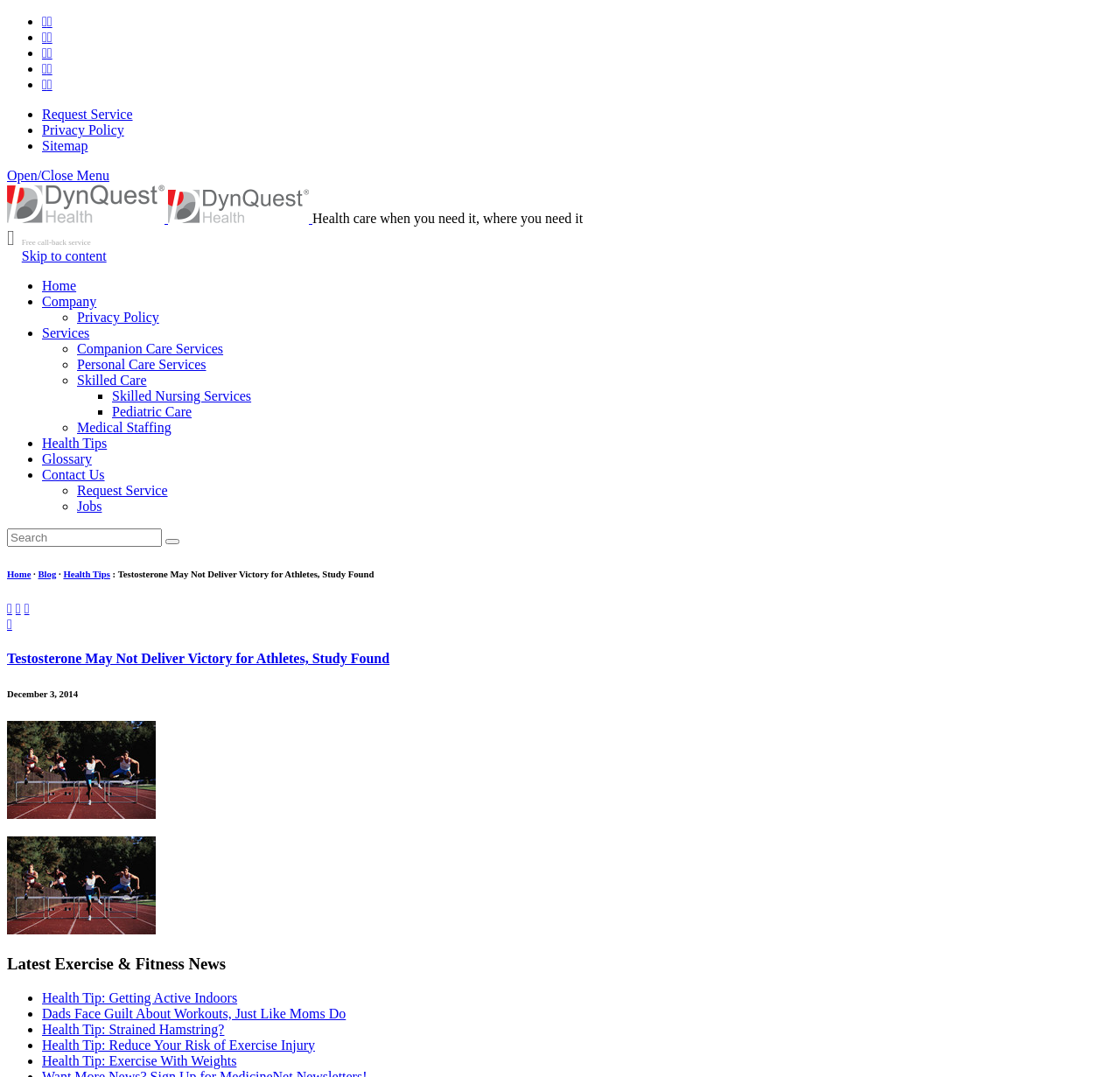Locate the bounding box coordinates of the element's region that should be clicked to carry out the following instruction: "Read the article 'Testosterone May Not Deliver Victory for Athletes, Study Found'". The coordinates need to be four float numbers between 0 and 1, i.e., [left, top, right, bottom].

[0.006, 0.605, 0.348, 0.618]